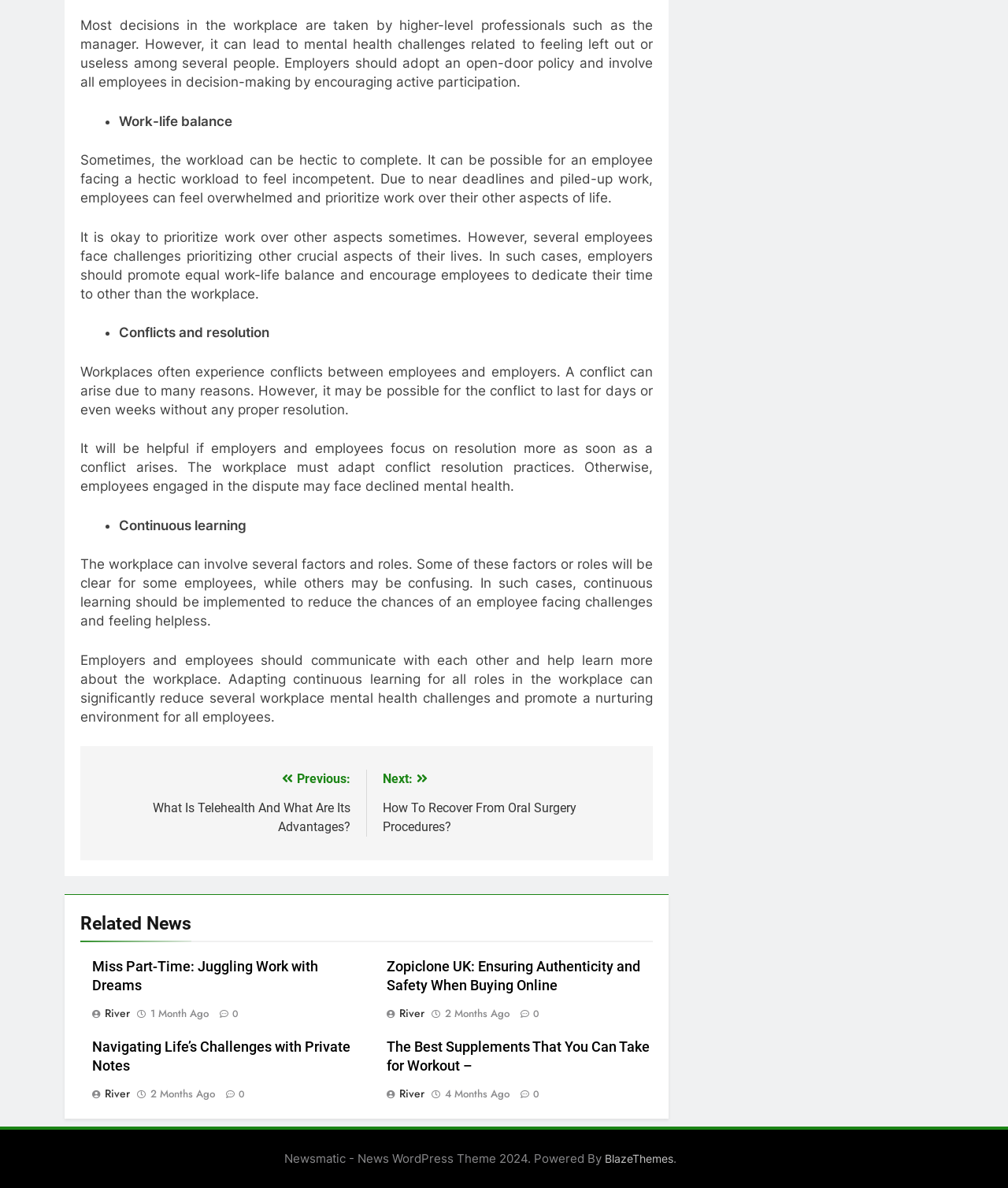Please locate the bounding box coordinates of the region I need to click to follow this instruction: "Check 'Posts'".

[0.08, 0.628, 0.648, 0.724]